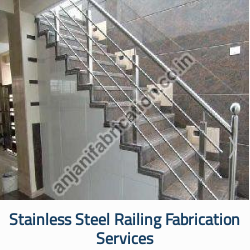Elaborate on the contents of the image in great detail.

This image showcases a sleek and modern stainless steel railing installation, highlighting the craftsmanship involved in its fabrication. The railing features a contemporary design, complementing the polished staircase that demonstrates both aesthetic appeal and functionality. The stainless steel material ensures durability and maintenance ease, making it an ideal choice for both residential and commercial spaces. This promotional image is part of the "Stainless Steel Railing Fabrication Services," inviting potential customers to explore quality railing solutions for their properties.